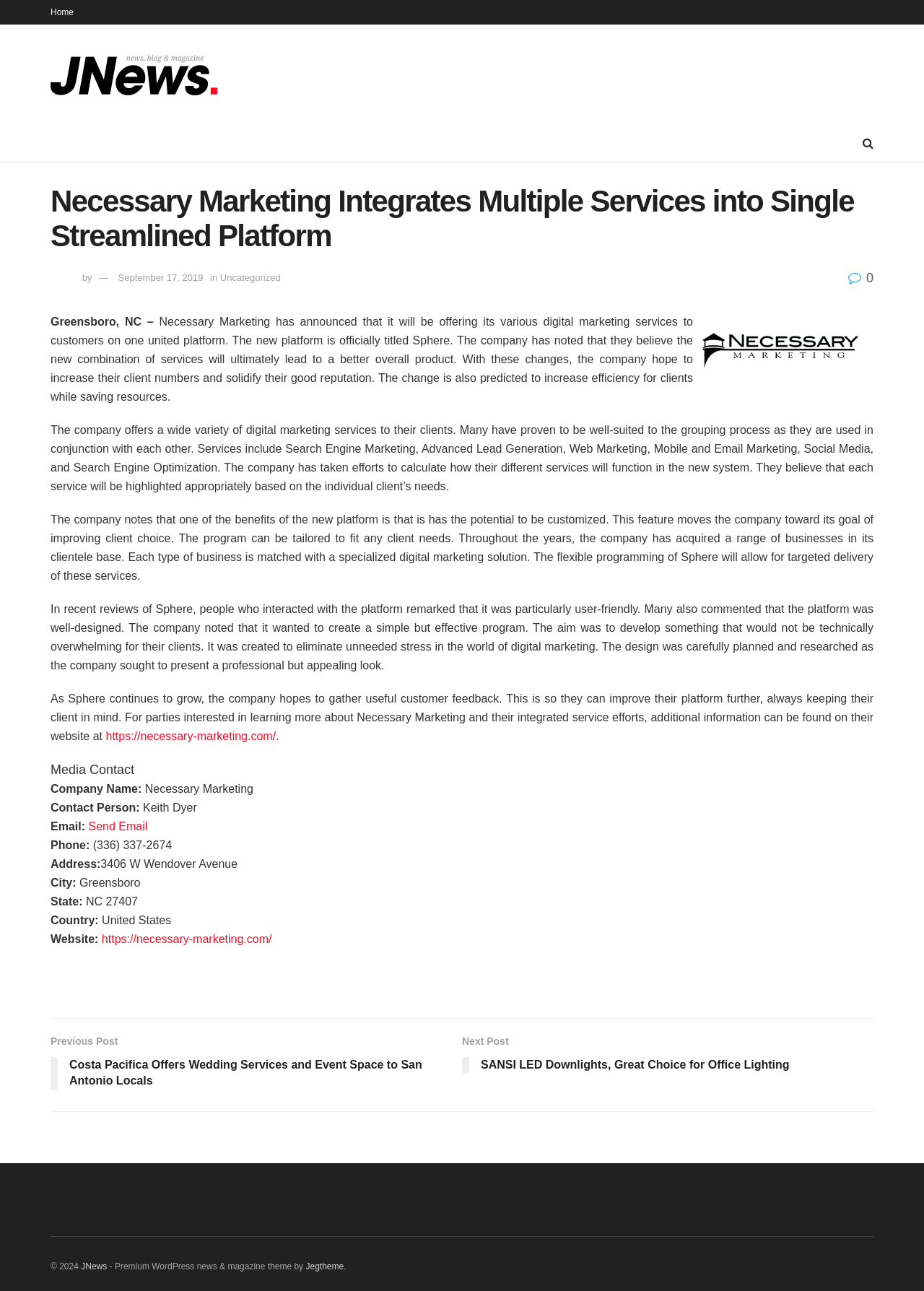Kindly determine the bounding box coordinates of the area that needs to be clicked to fulfill this instruction: "Visit the company website".

[0.114, 0.566, 0.299, 0.575]